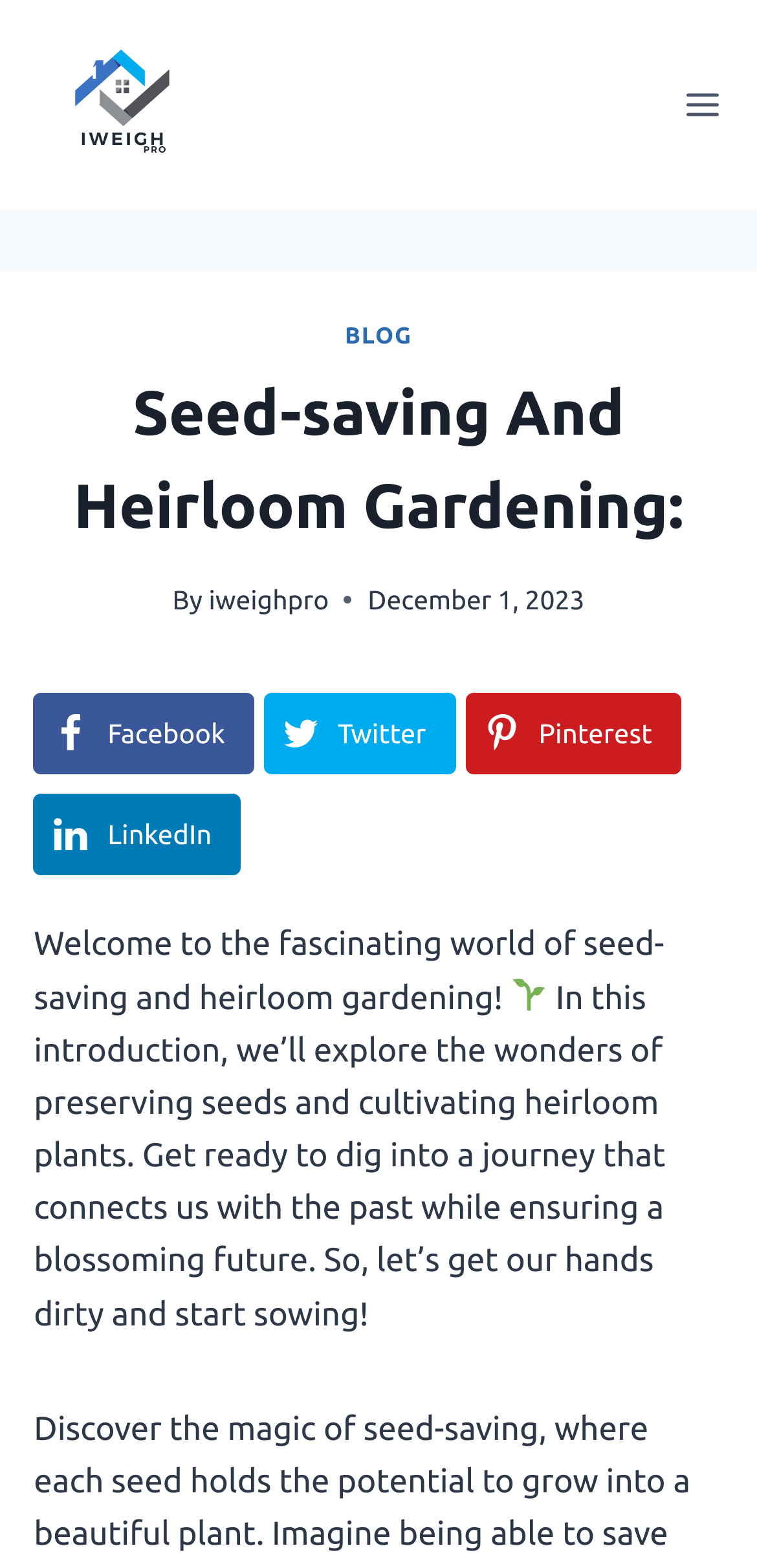What is the logo above the menu?
Based on the screenshot, answer the question with a single word or phrase.

The Plant Paradigm